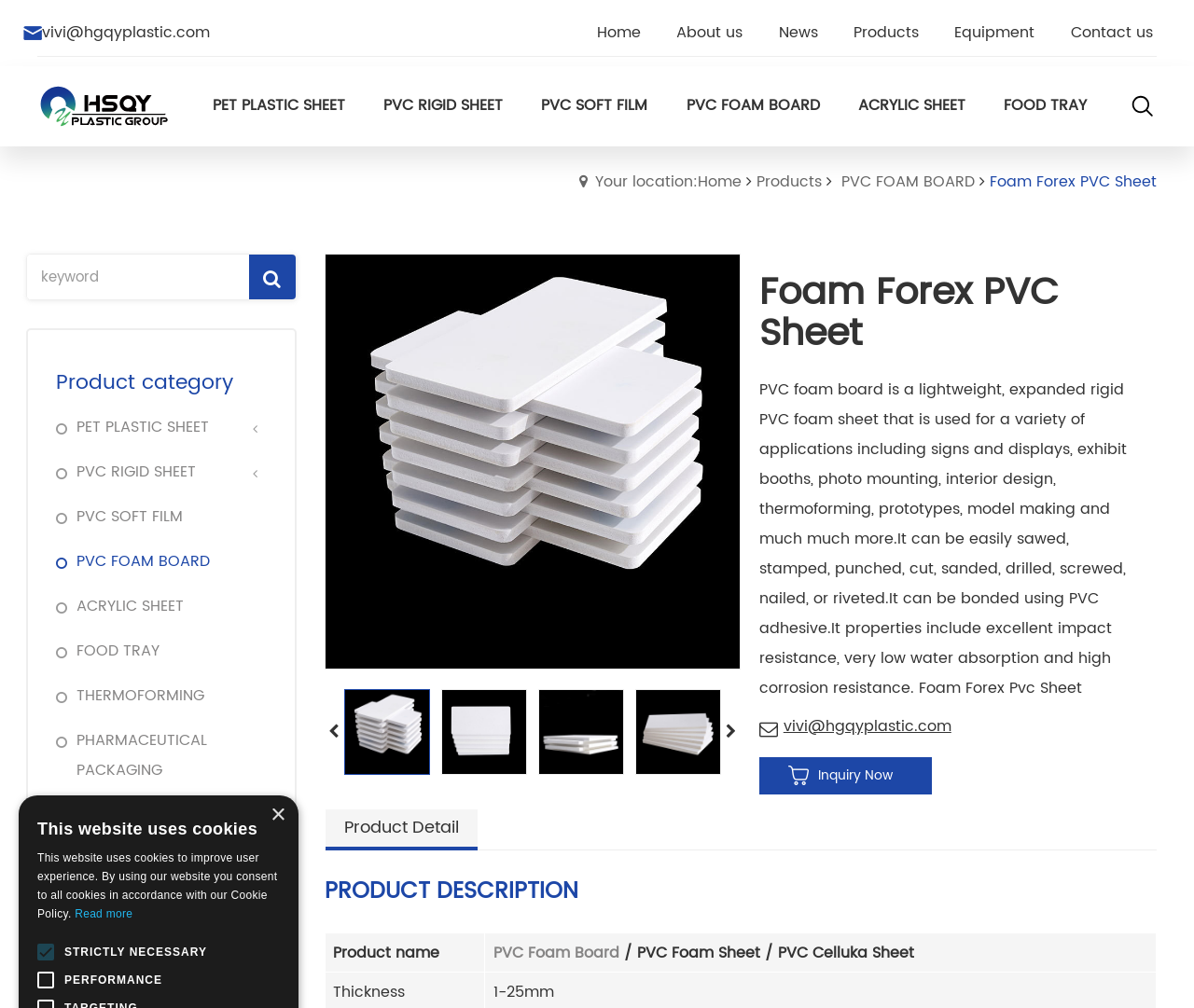Please determine the bounding box coordinates of the element's region to click in order to carry out the following instruction: "View PVC FOAM BOARD product details". The coordinates should be four float numbers between 0 and 1, i.e., [left, top, right, bottom].

[0.575, 0.097, 0.686, 0.113]